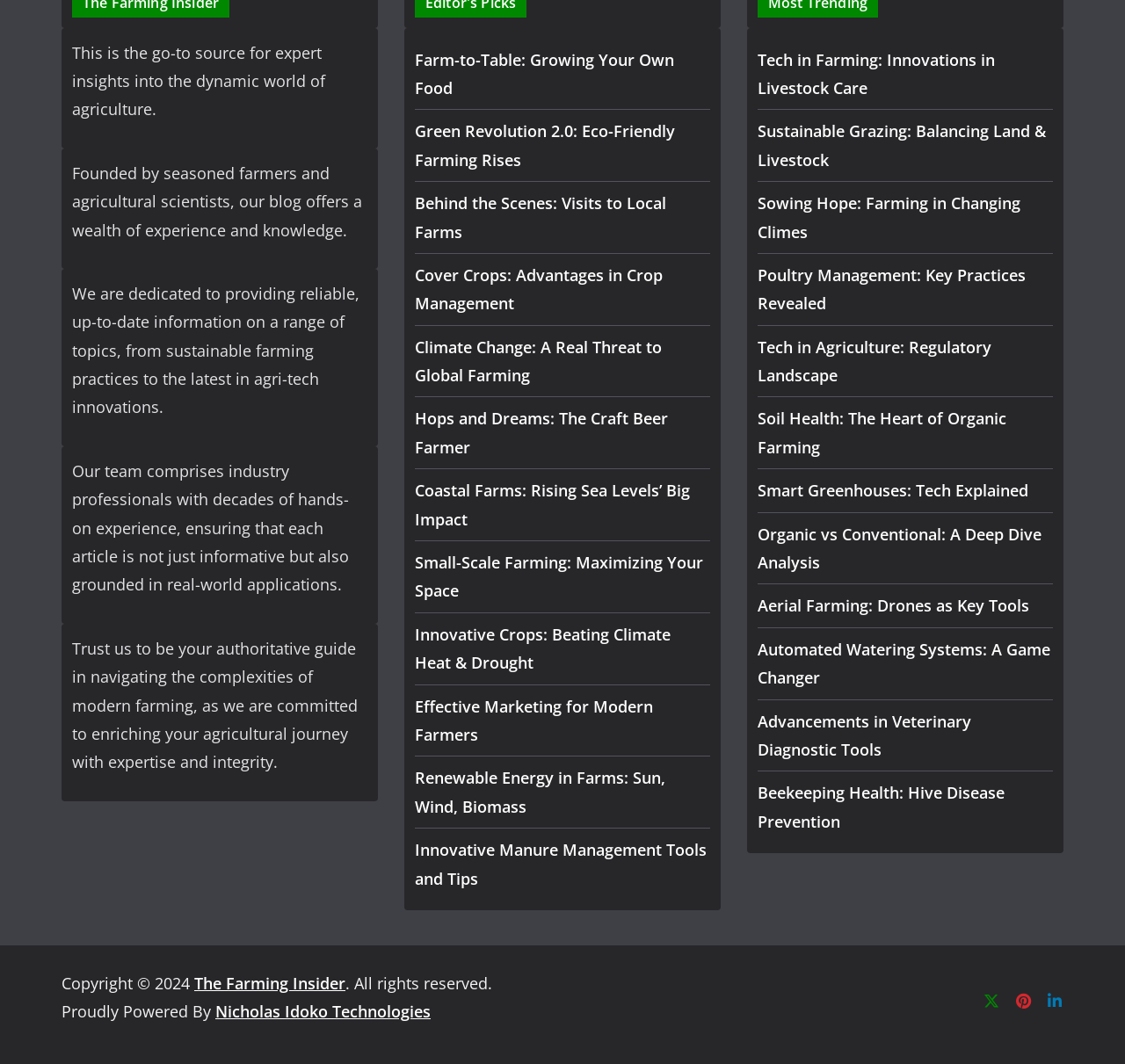How many links are there in the middle section of the webpage?
Using the visual information, respond with a single word or phrase.

16